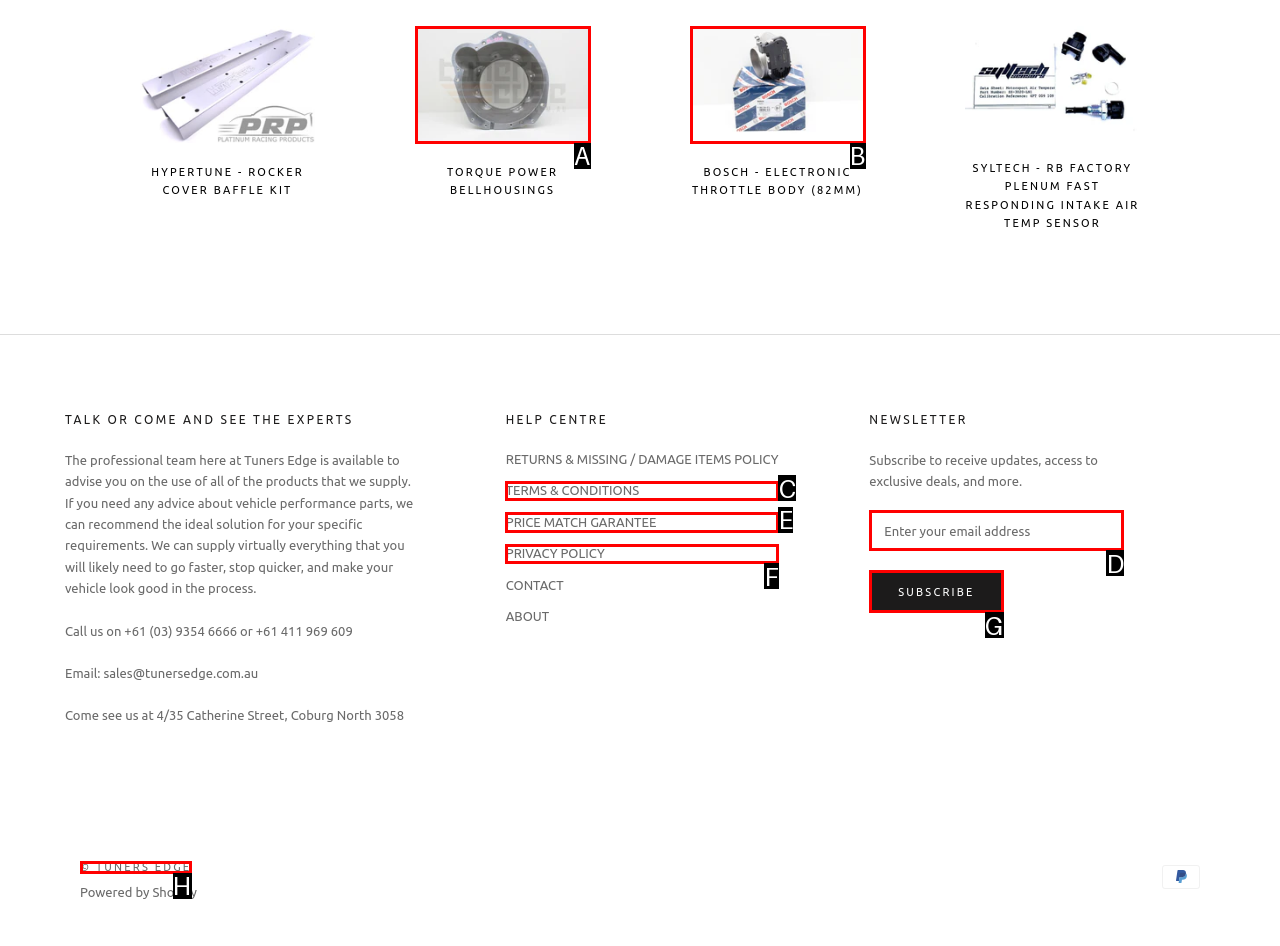Look at the highlighted elements in the screenshot and tell me which letter corresponds to the task: Enter email address in the newsletter subscription textbox.

D